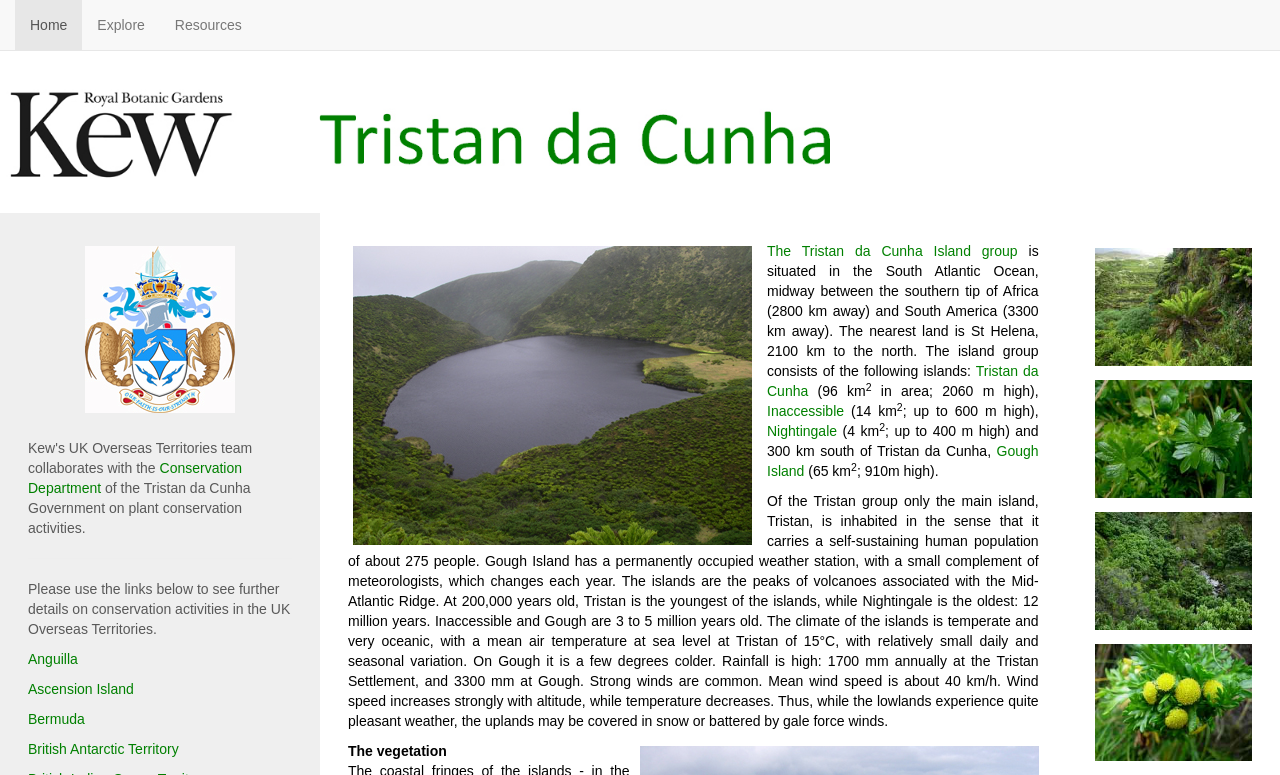Refer to the image and provide an in-depth answer to the question: 
What is the population of Tristan da Cunha?

According to the webpage, the main island, Tristan, is inhabited by a self-sustaining human population of about 275 people.